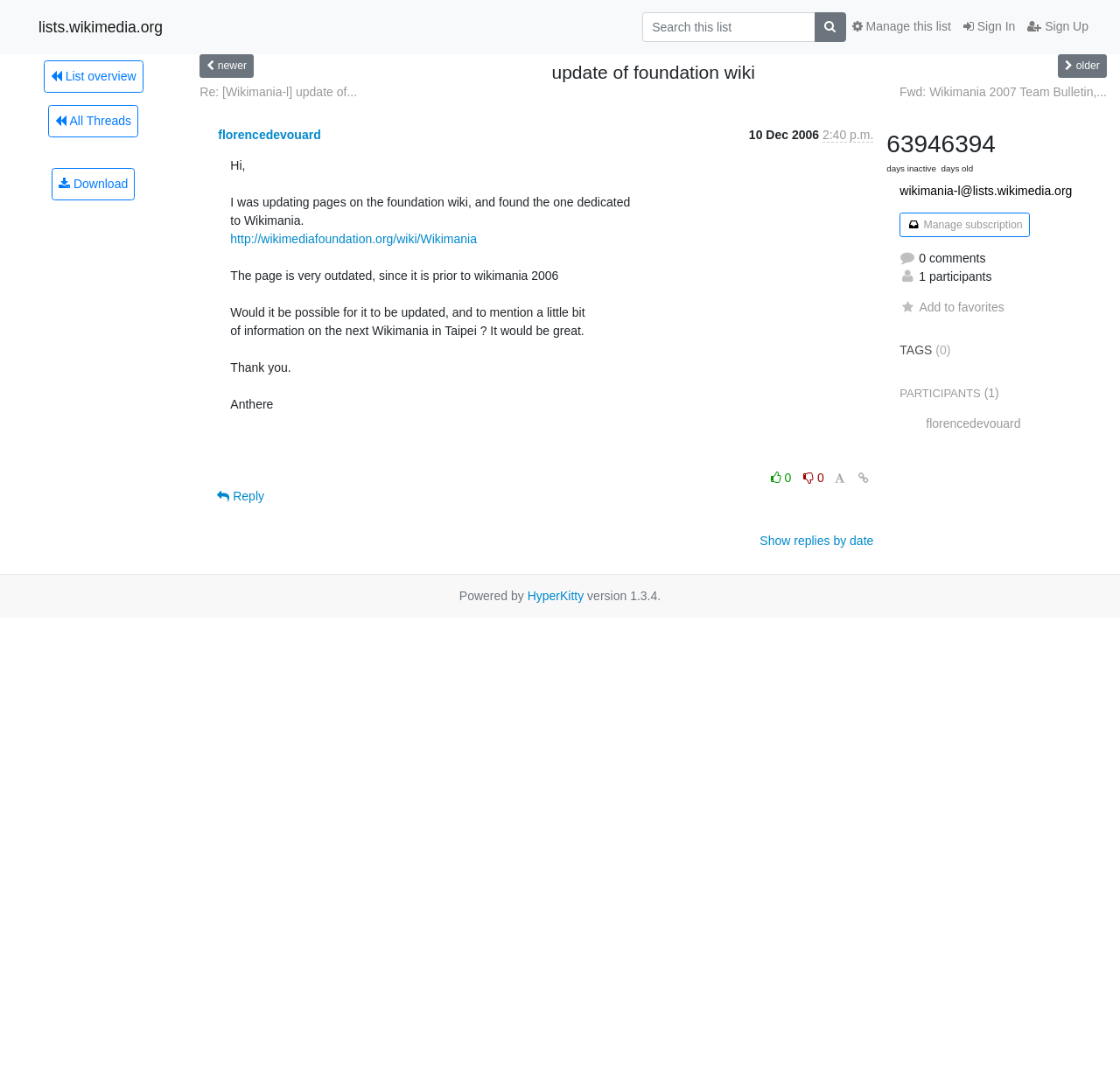Could you specify the bounding box coordinates for the clickable section to complete the following instruction: "Add to favorites"?

[0.803, 0.277, 0.897, 0.29]